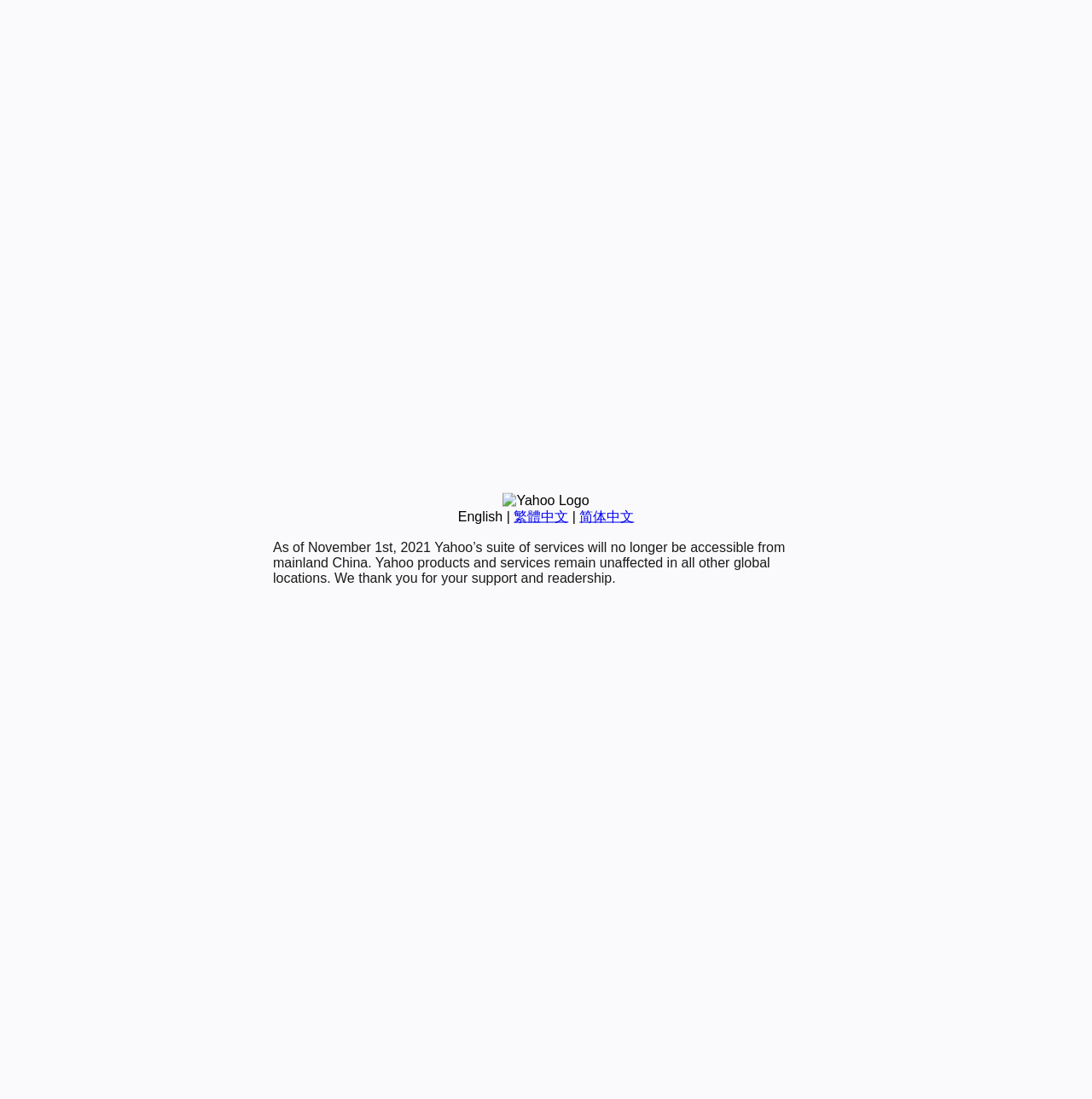Predict the bounding box coordinates of the UI element that matches this description: "English". The coordinates should be in the format [left, top, right, bottom] with each value between 0 and 1.

[0.419, 0.463, 0.46, 0.476]